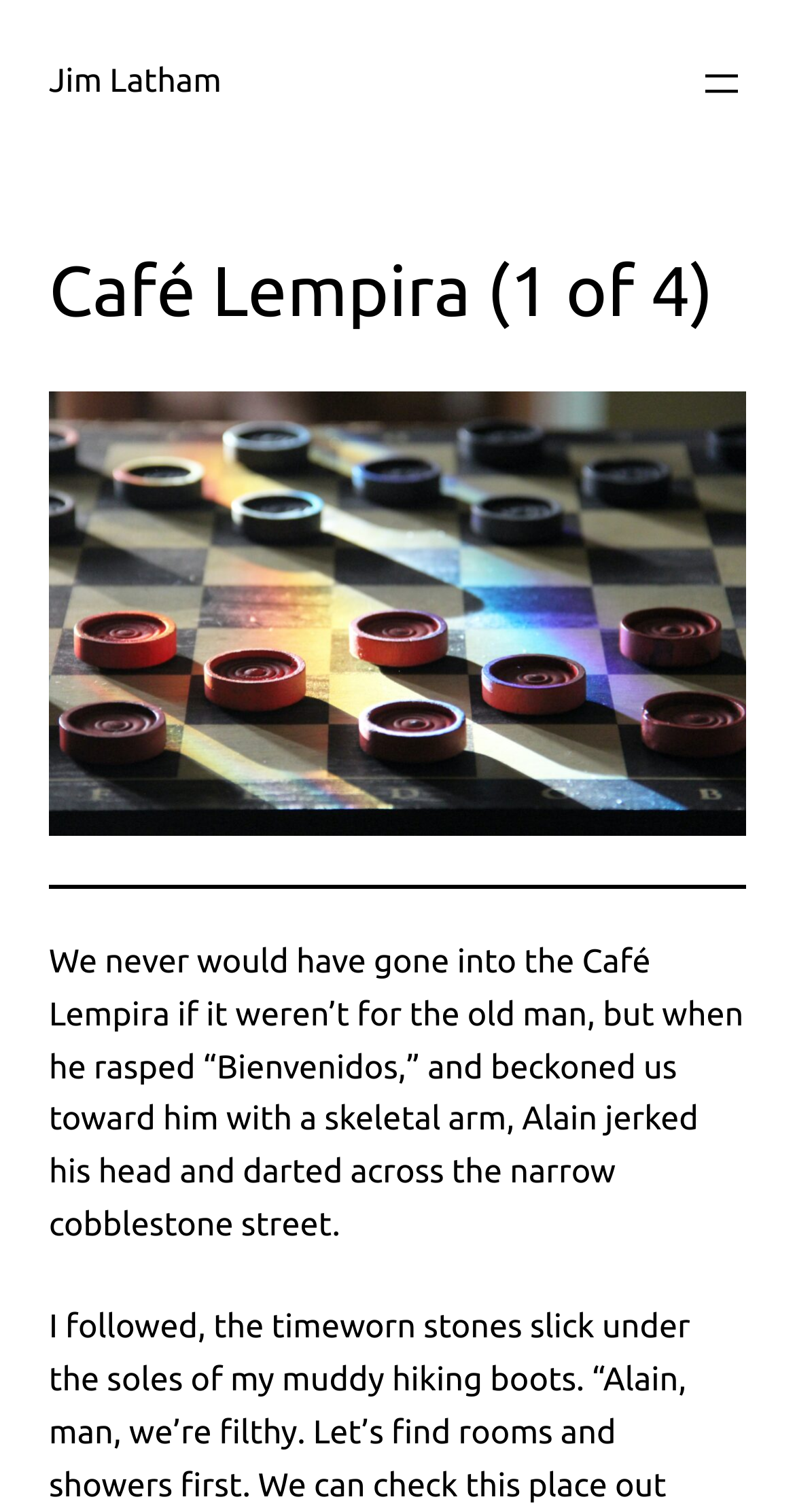Provide the bounding box coordinates of the HTML element this sentence describes: "aria-label="Open menu"".

[0.877, 0.039, 0.938, 0.071]